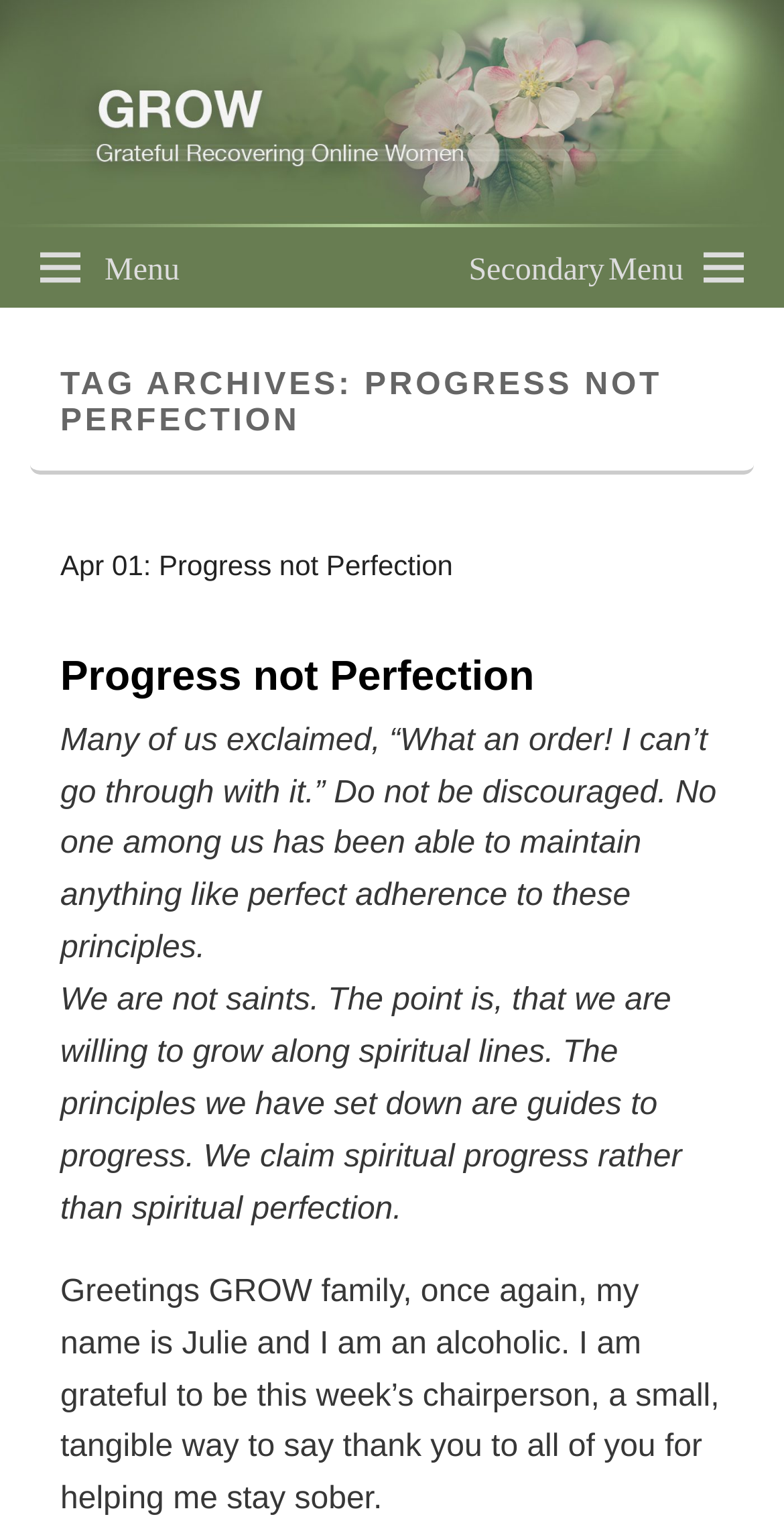What is the tone of the article?
Provide a thorough and detailed answer to the question.

The tone of the article is encouraging and supportive, as it acknowledges that no one is perfect and that the goal is to make progress rather than achieve perfection. The language used is also gentle and reassuring, with phrases like 'Do not be discouraged' and 'We are willing to grow along spiritual lines'.